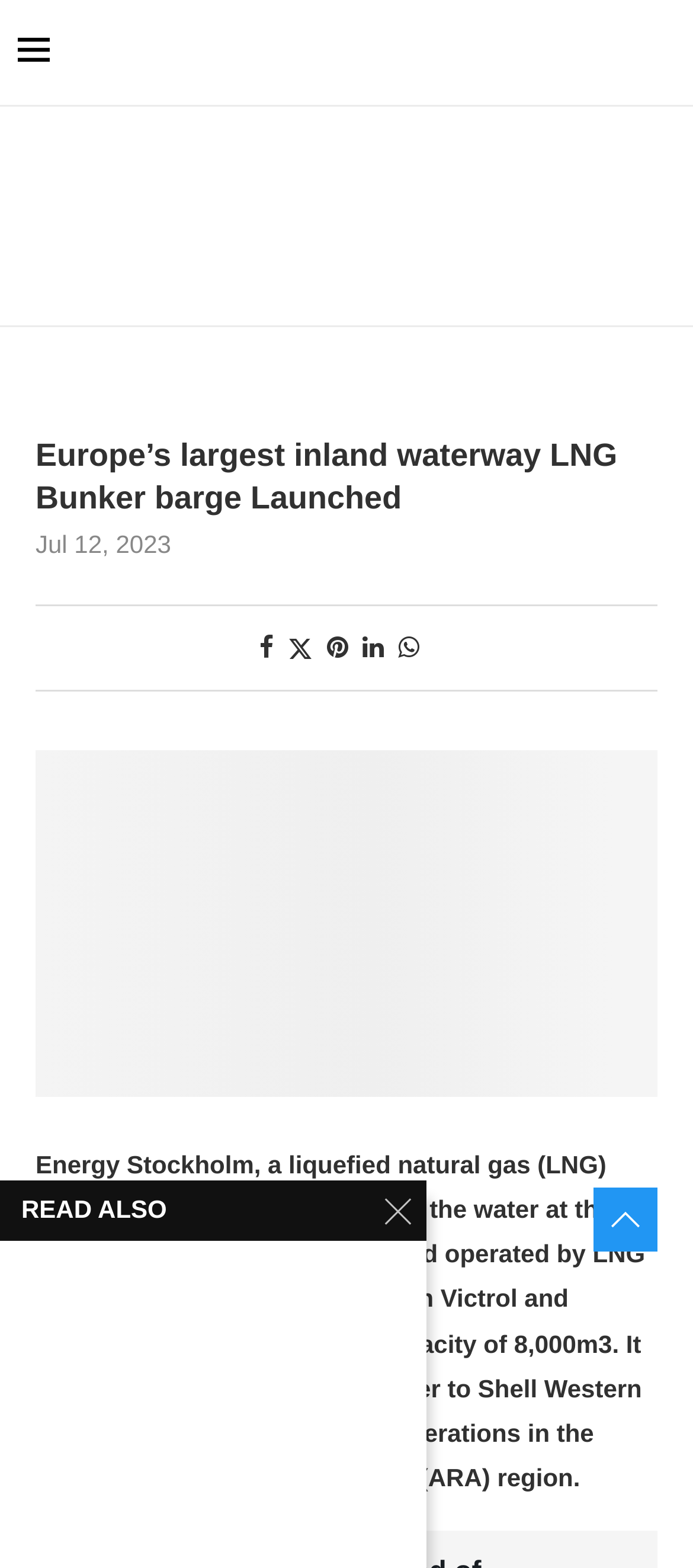Using the details in the image, give a detailed response to the question below:
What is the capacity of the Energy Stockholm vessel?

The answer can be found in the paragraph of text that describes the Energy Stockholm vessel, which states that 'the vessel has a capacity of 8,000m3'.